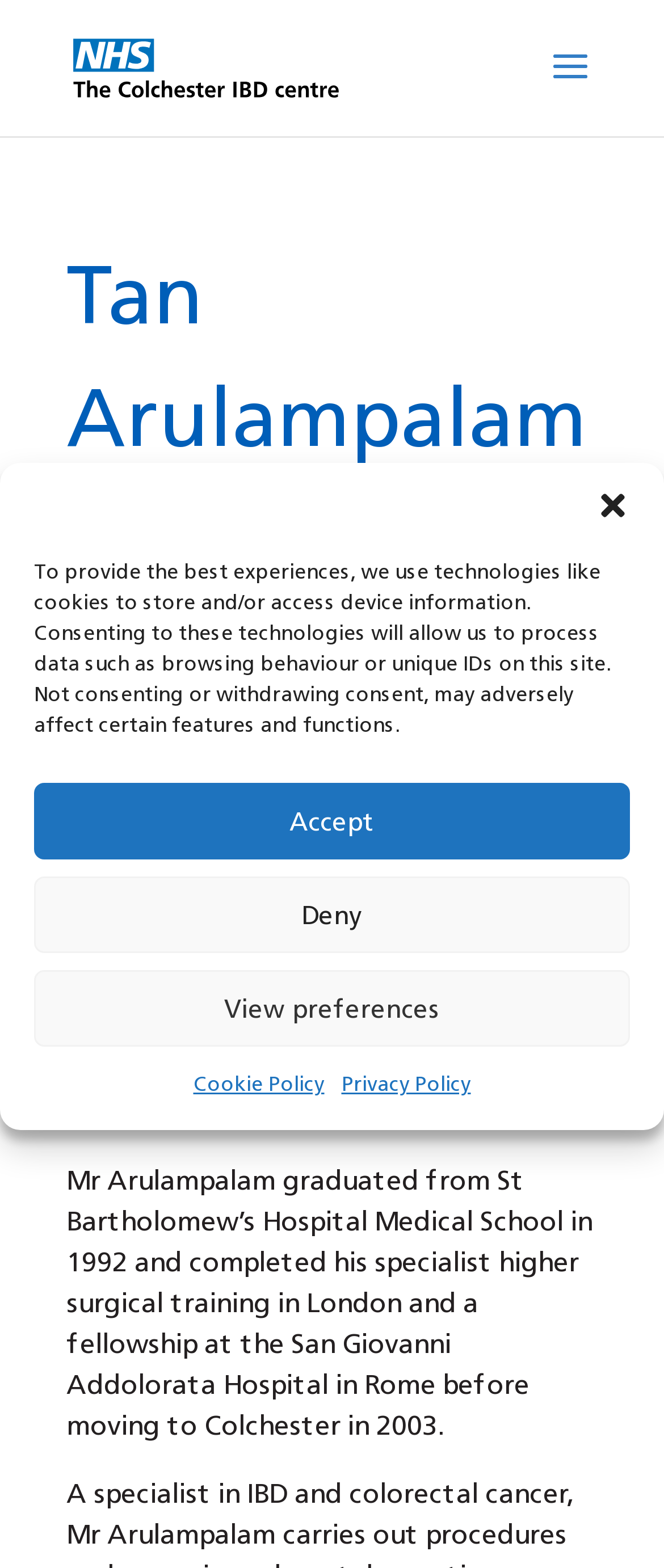Where did Mr Arulampalam complete his fellowship? From the image, respond with a single word or brief phrase.

San Giovanni Addolorata Hospital in Rome